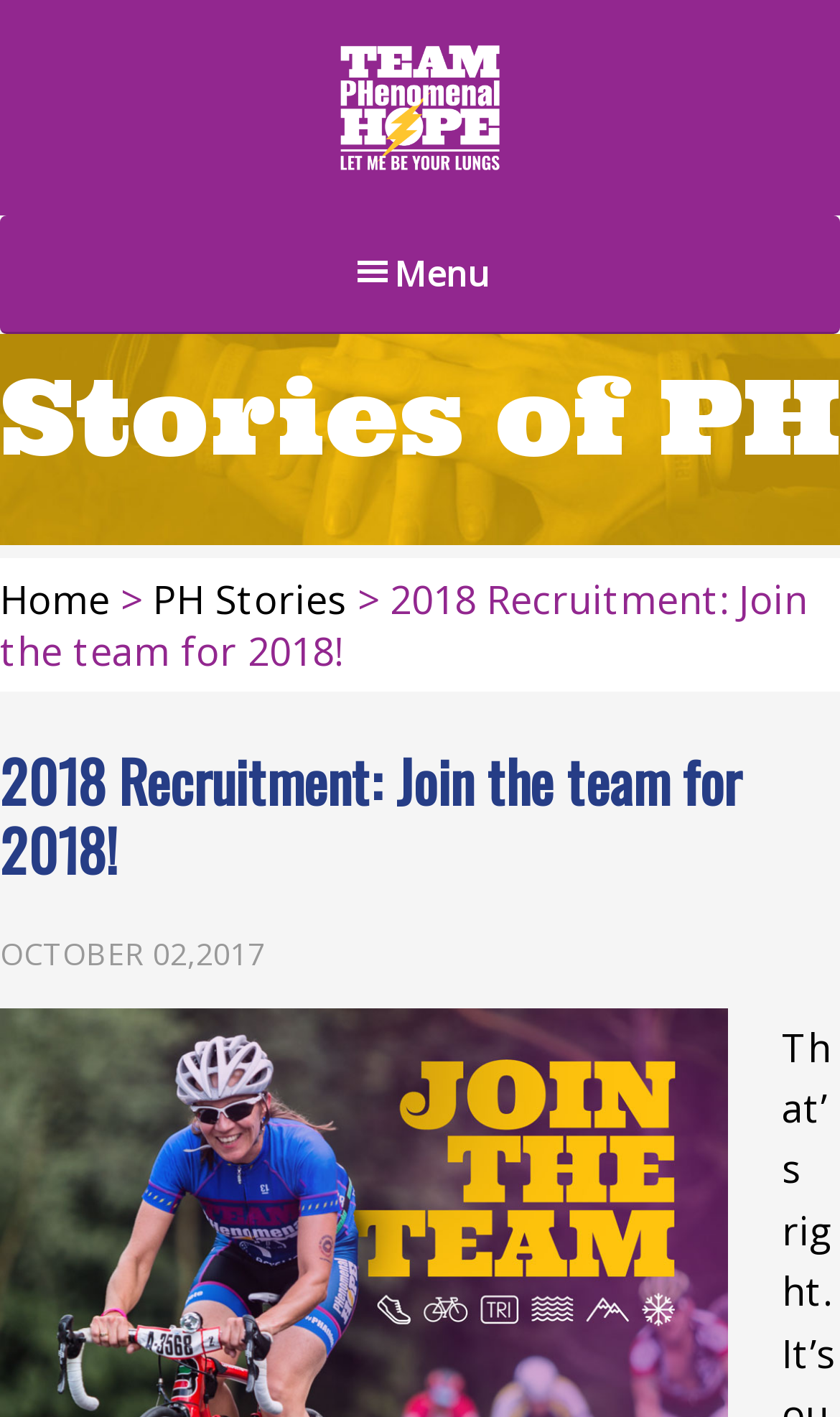Please locate the bounding box coordinates of the element that needs to be clicked to achieve the following instruction: "Go to About Us page". The coordinates should be four float numbers between 0 and 1, i.e., [left, top, right, bottom].

[0.0, 0.236, 1.0, 0.313]